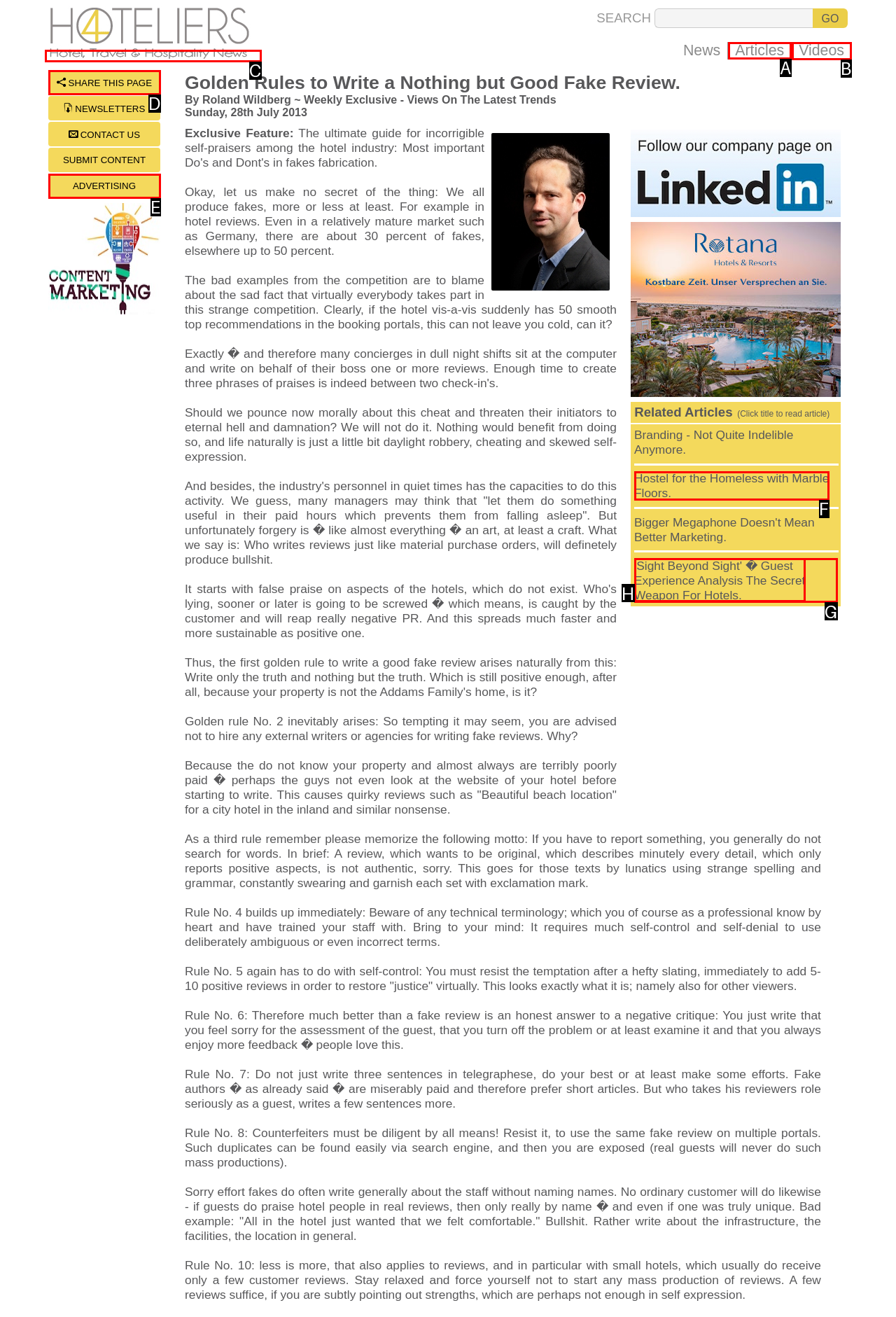Tell me which one HTML element best matches the description:  SHARE THIS PAGE
Answer with the option's letter from the given choices directly.

D